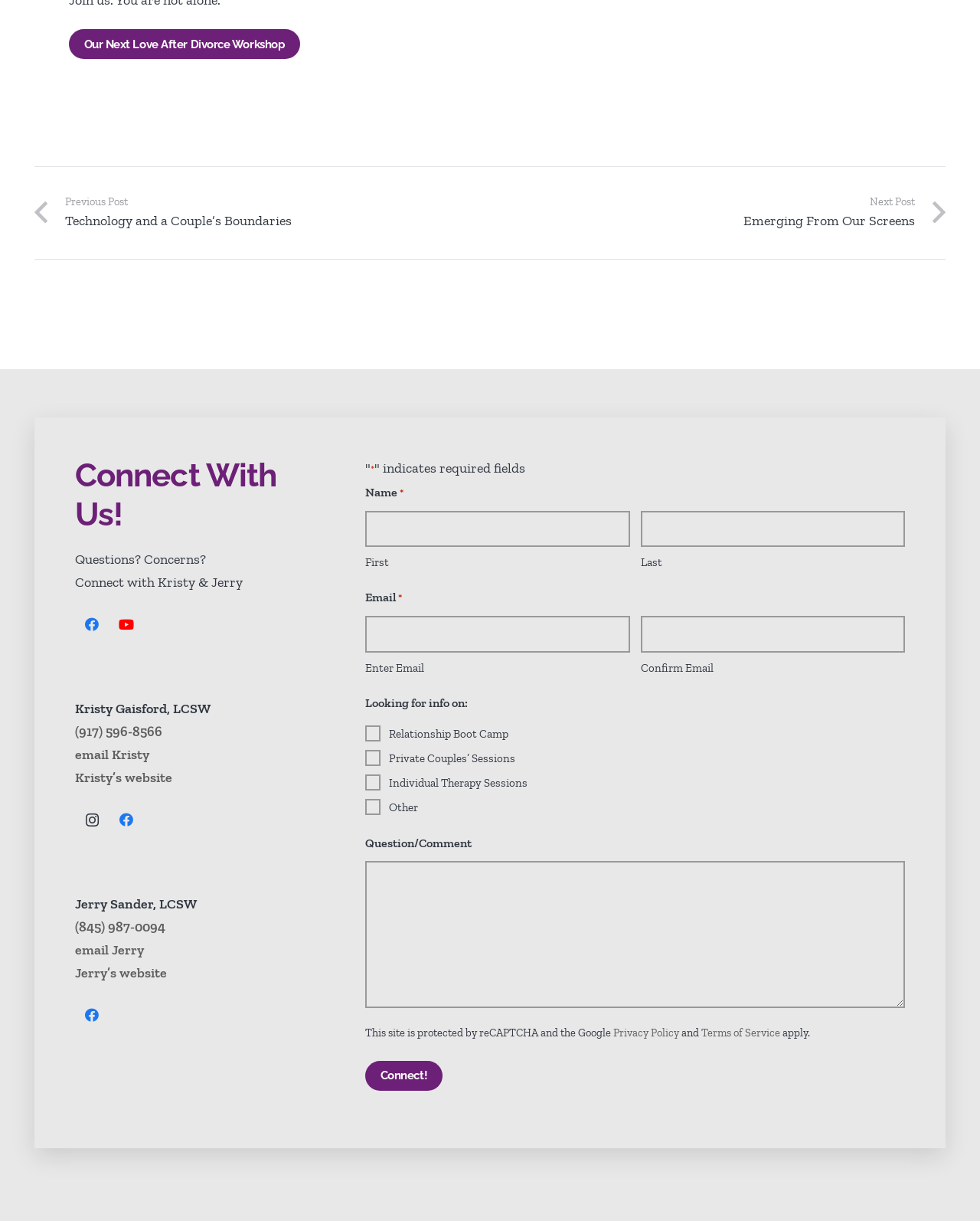What is the purpose of the 'Connect With Us!' section?
Provide an in-depth answer to the question, covering all aspects.

The 'Connect With Us!' section appears to be a contact information section, where users can find ways to get in touch with Kristy and Jerry, including their phone numbers, email addresses, and social media links.